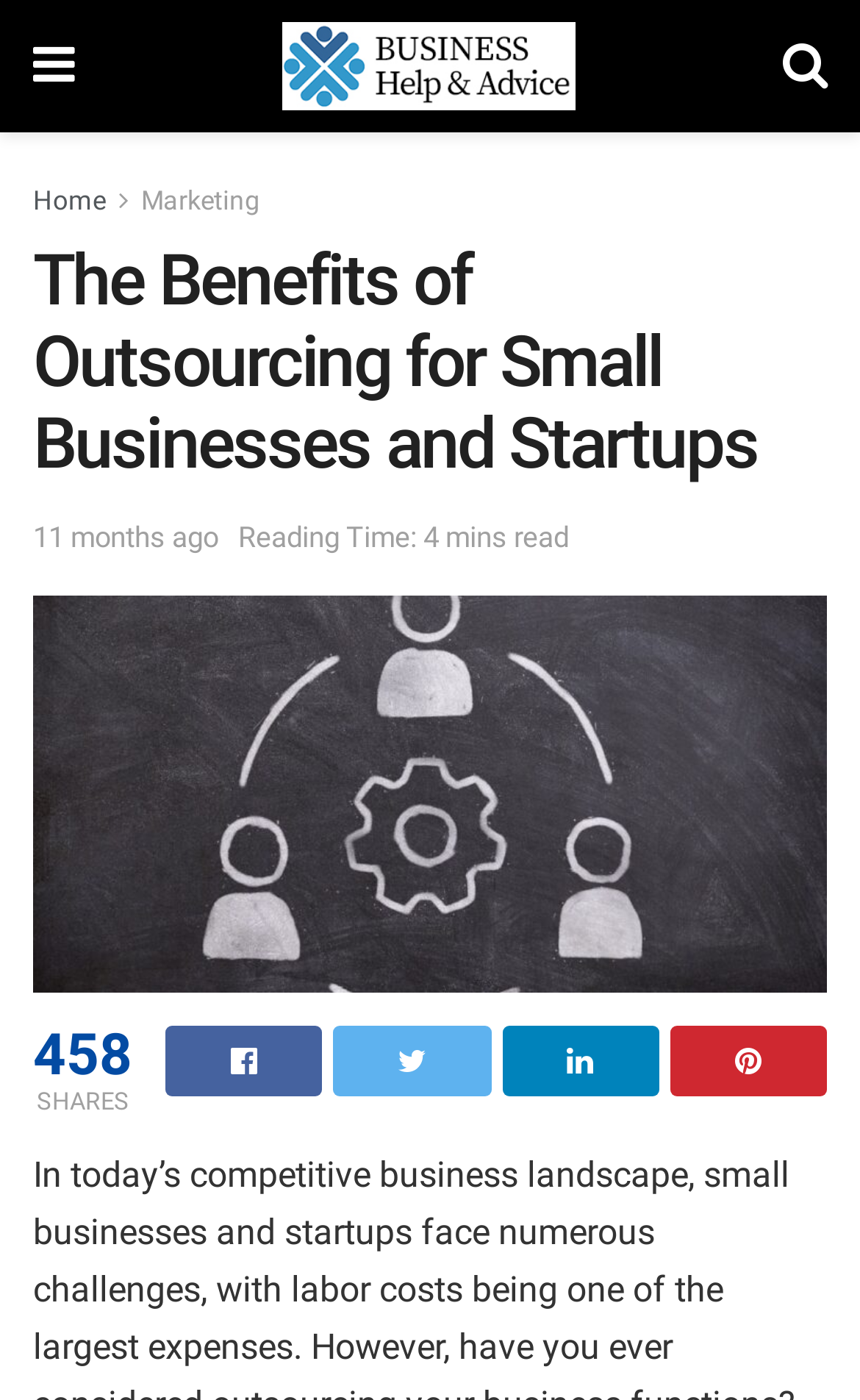When was the article published?
Identify the answer in the screenshot and reply with a single word or phrase.

11 months ago